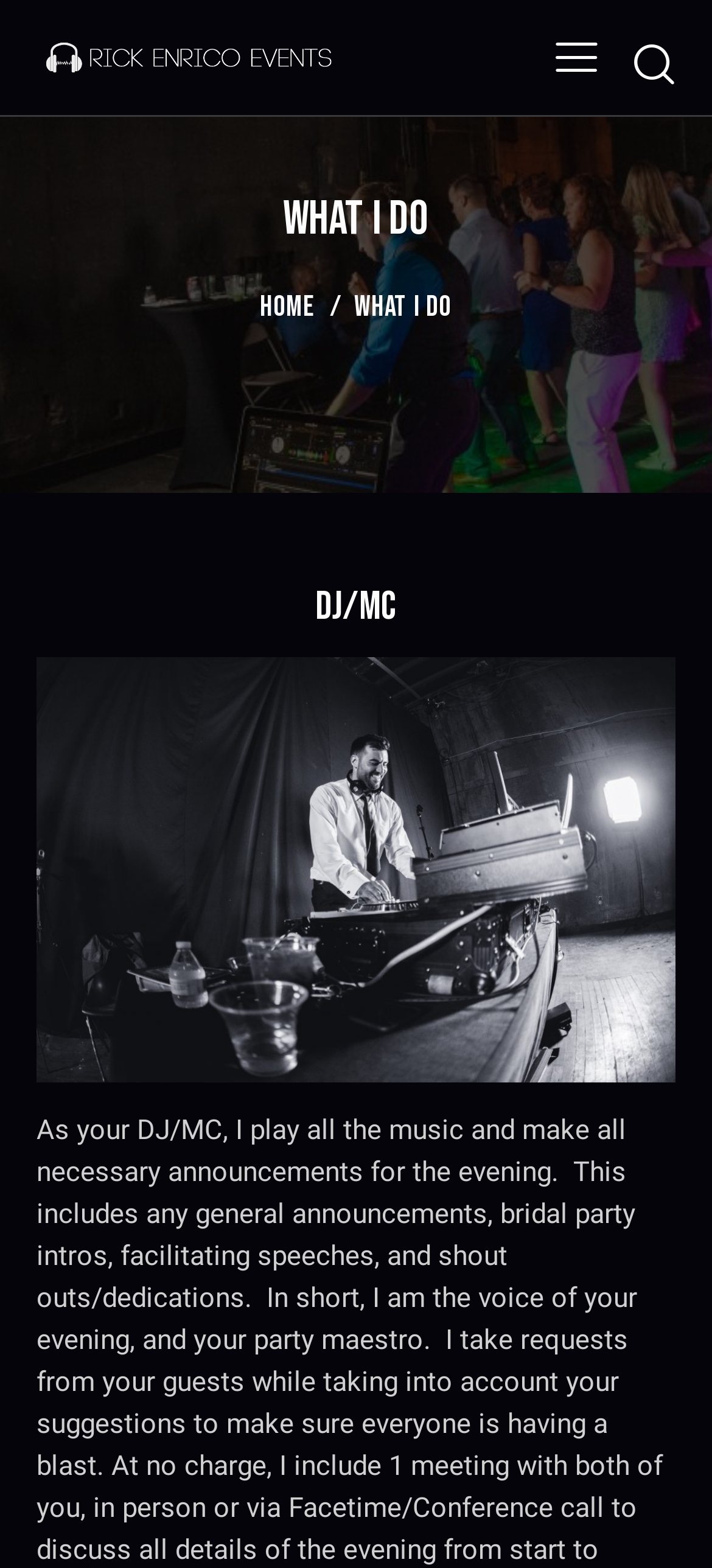Using the provided element description "aria-label="Start search"", determine the bounding box coordinates of the UI element.

[0.885, 0.025, 0.949, 0.056]